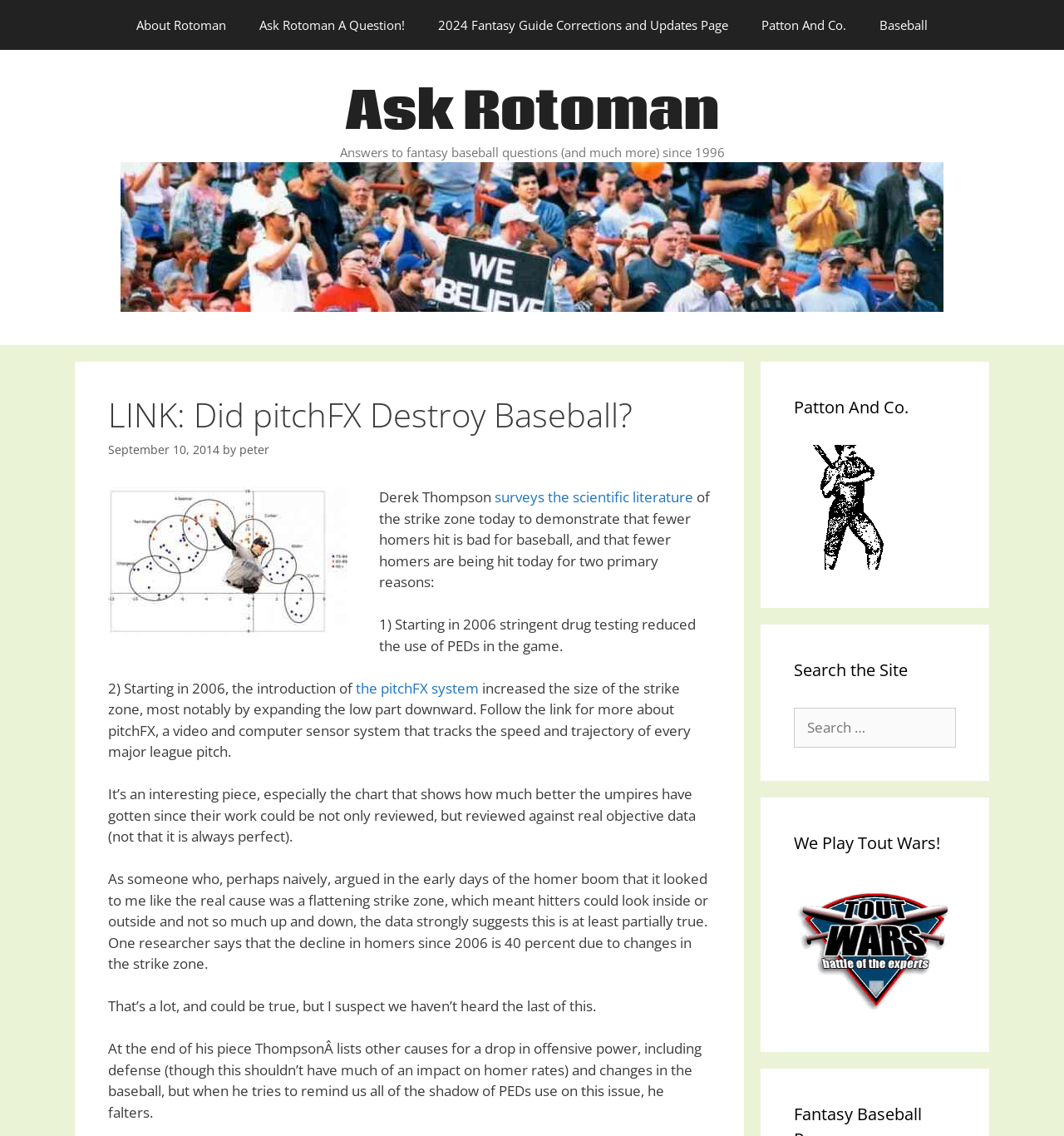Who wrote the article 'LINK: Did pitchFX Destroy Baseball?'?
Answer the question with a single word or phrase derived from the image.

peter